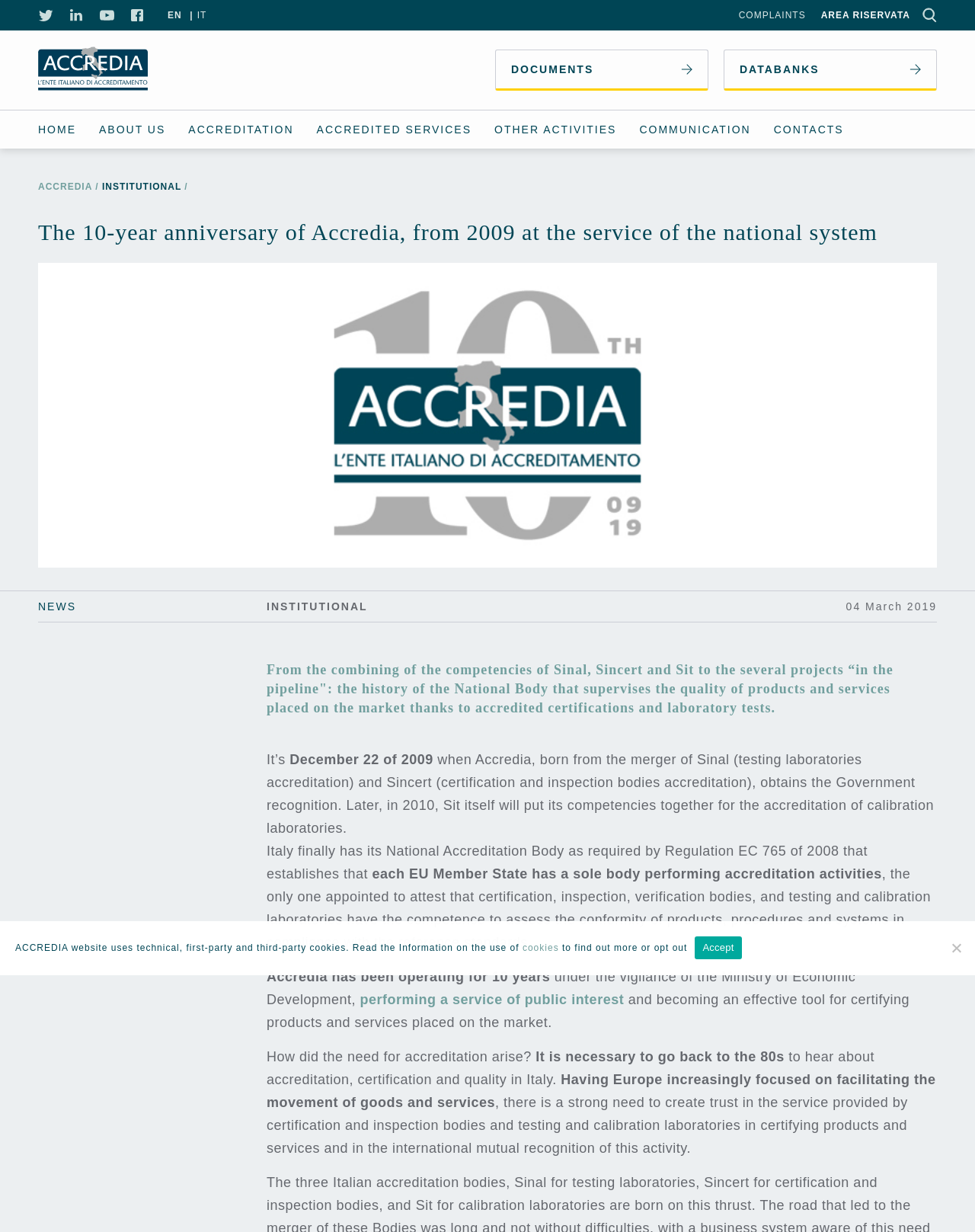What is the name of the organization being described?
Based on the screenshot, provide your answer in one word or phrase.

Accredia